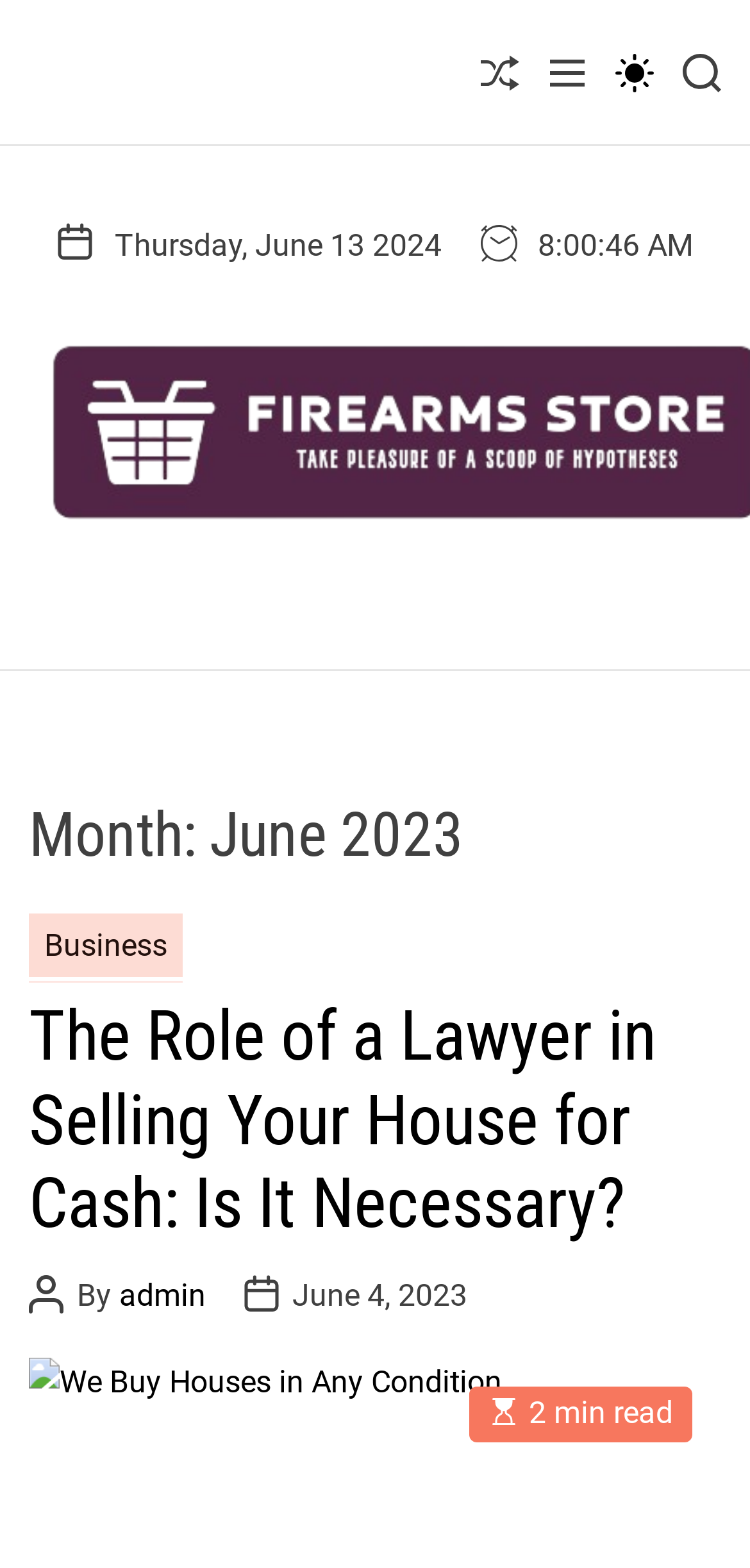Locate the bounding box of the UI element with the following description: "Firearms Store".

[0.036, 0.346, 0.072, 0.746]